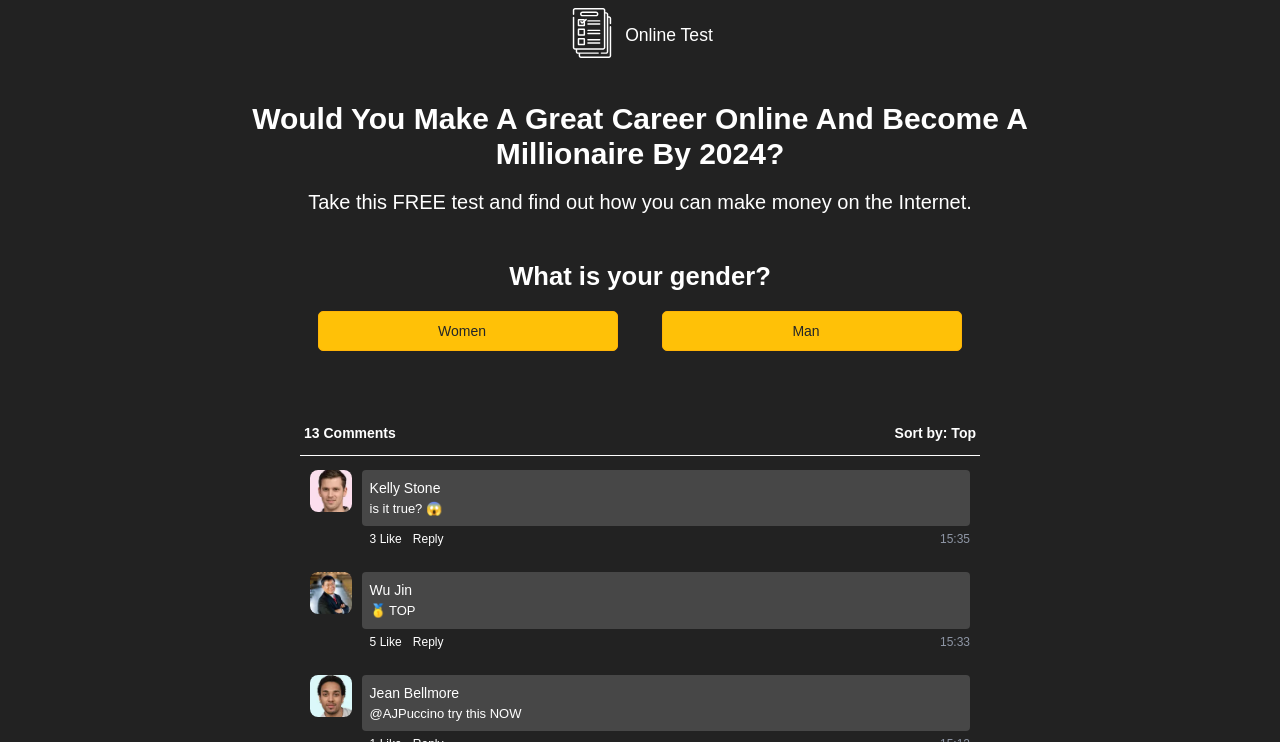Provide a one-word or one-phrase answer to the question:
How many likes does the comment 'is it true? 😱' have?

3